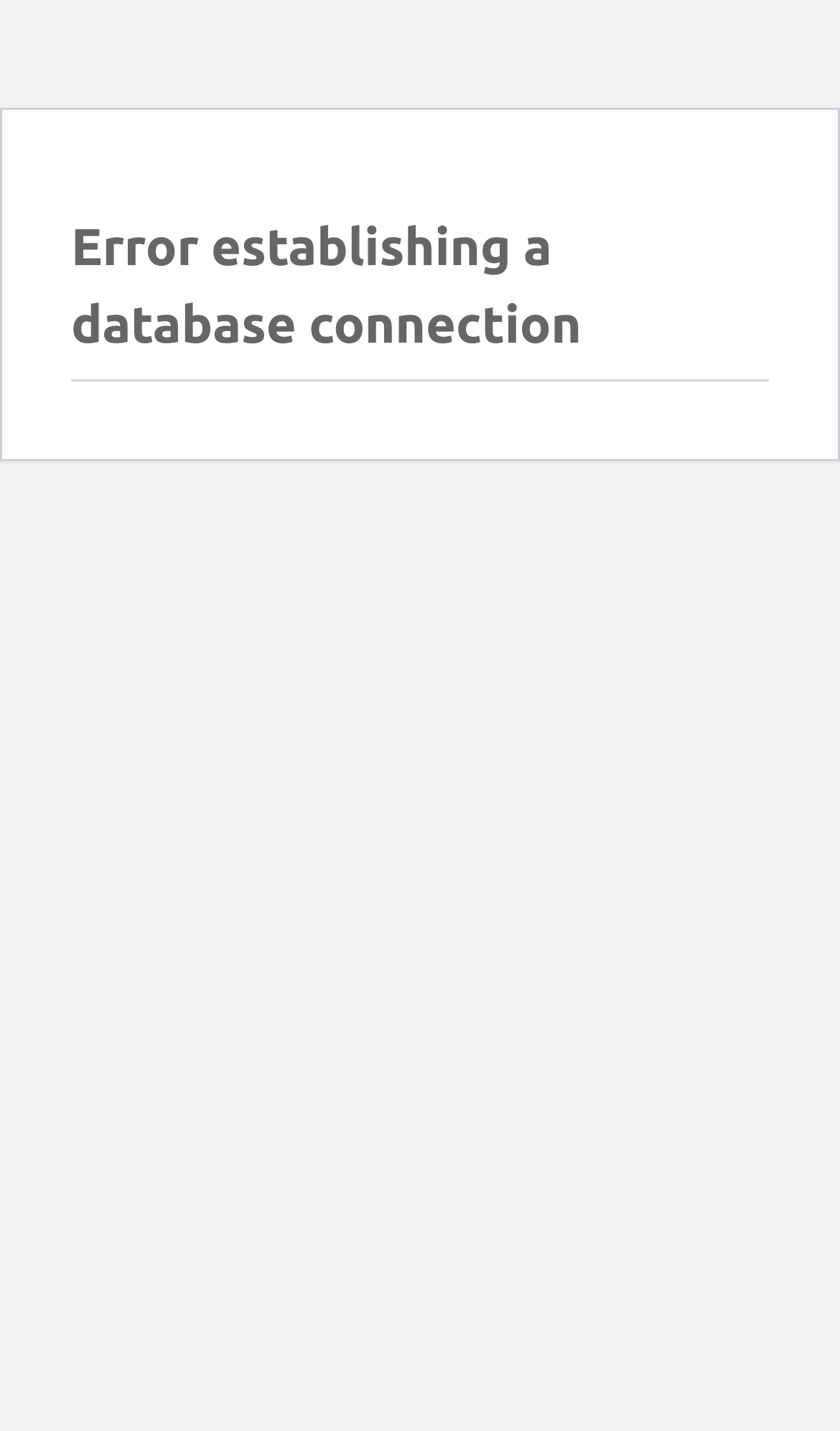Identify and extract the heading text of the webpage.

Error establishing a database connection